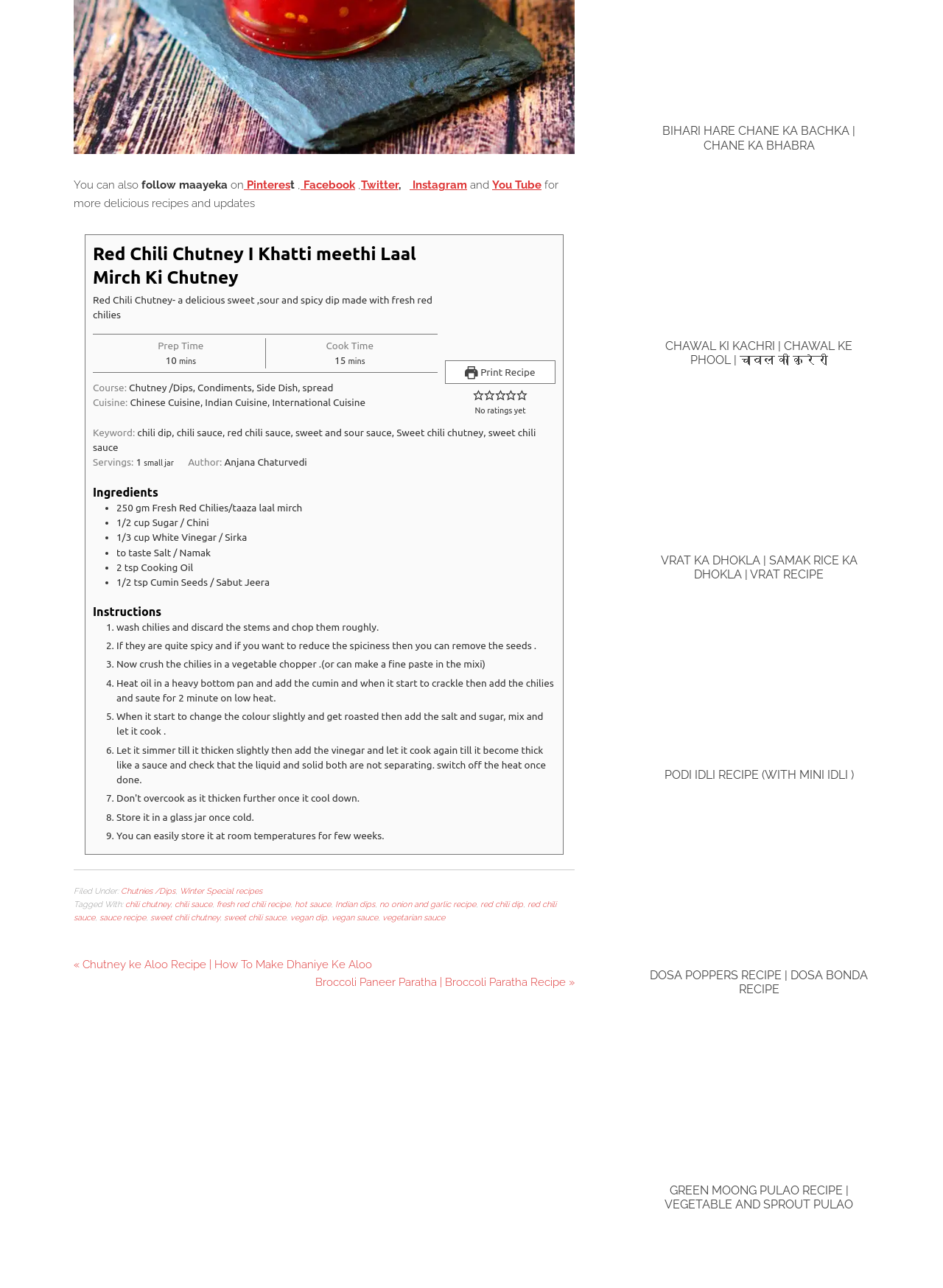Please answer the following question using a single word or phrase: 
Who is the author of the recipe?

Anjana Chaturvedi